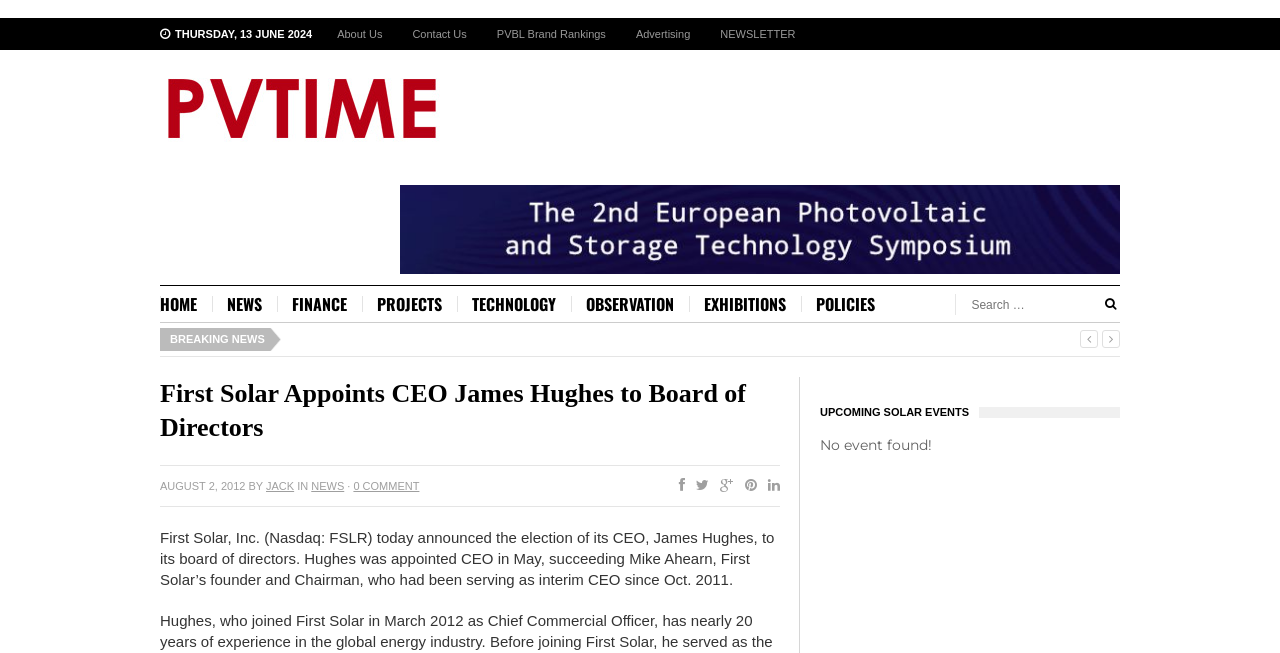Offer a detailed account of what is visible on the webpage.

The webpage appears to be a news article page from PVTIME, a solar industry news website. At the top, there is a horizontal navigation menu with links to "About Us", "Contact Us", "PVBL Brand Rankings", "Advertising", and "NEWSLETTER". Below this menu, there is a logo of PVTIME, accompanied by a link to the "HOME" page.

On the left side, there is a vertical navigation menu with links to various categories such as "NEWS", "FINANCE", "PROJECTS", "TECHNOLOGY", "OBSERVATION", "EXHIBITIONS", and "POLICIES". Below this menu, there is a search bar with a magnifying glass icon.

The main content of the page is an article with the title "First Solar Appoints CEO James Hughes to Board of Directors". The article is dated August 2, 2012, and is written by "JACK". The article text is divided into paragraphs, with the first paragraph describing the election of James Hughes as CEO of First Solar, Inc.

On the right side, there is a sidebar with a heading "UPCOMING SOLAR EVENTS", but it appears to be empty, with a message "No event found!". There are also several social media links and icons at the bottom of the page.

There is one image on the page, which is a logo or banner of PVTIME, located at the top. There are no other images on the page.